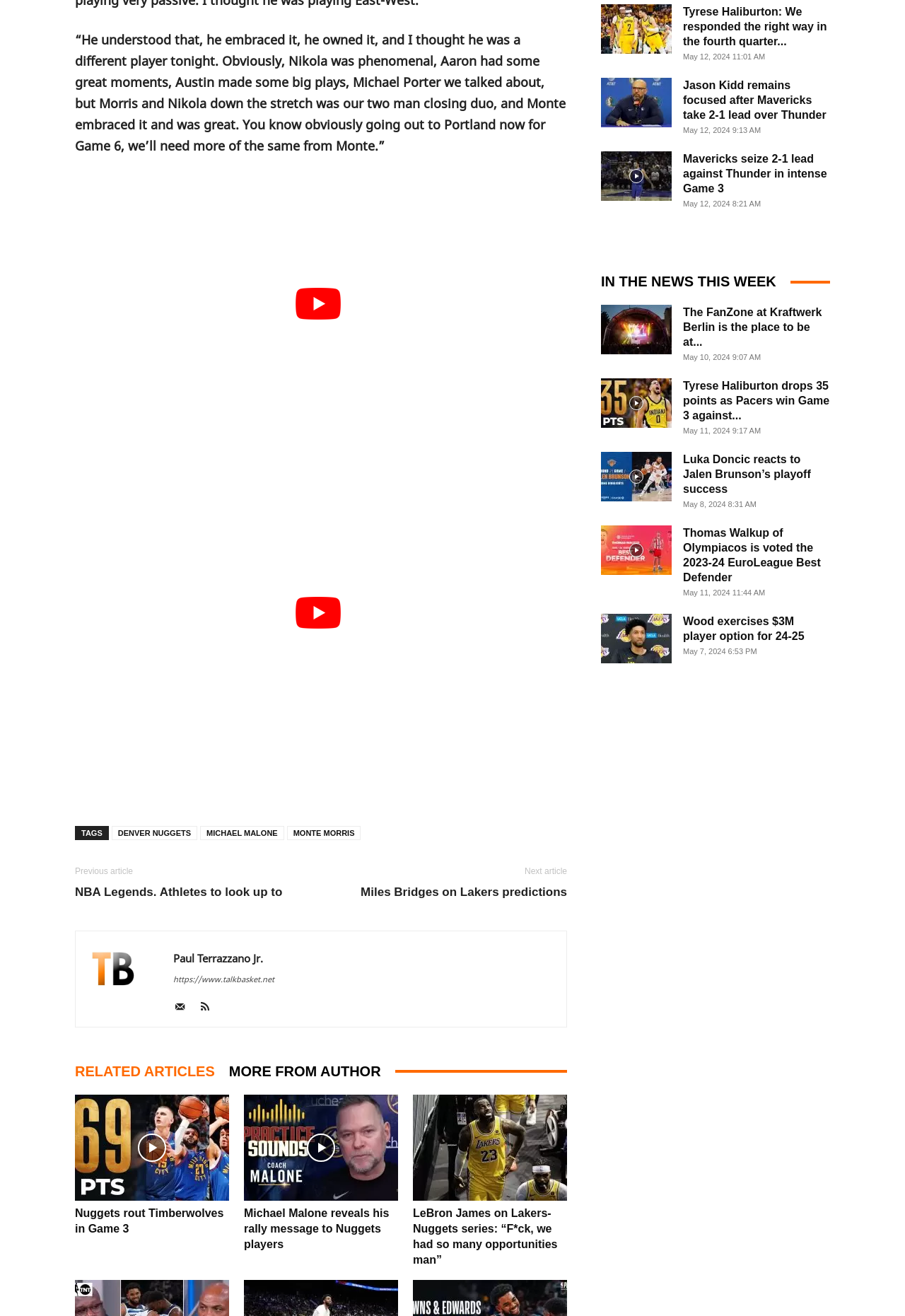Answer the question using only one word or a concise phrase: What is the title of the first article?

Nuggets rout Timberwolves in Game 3